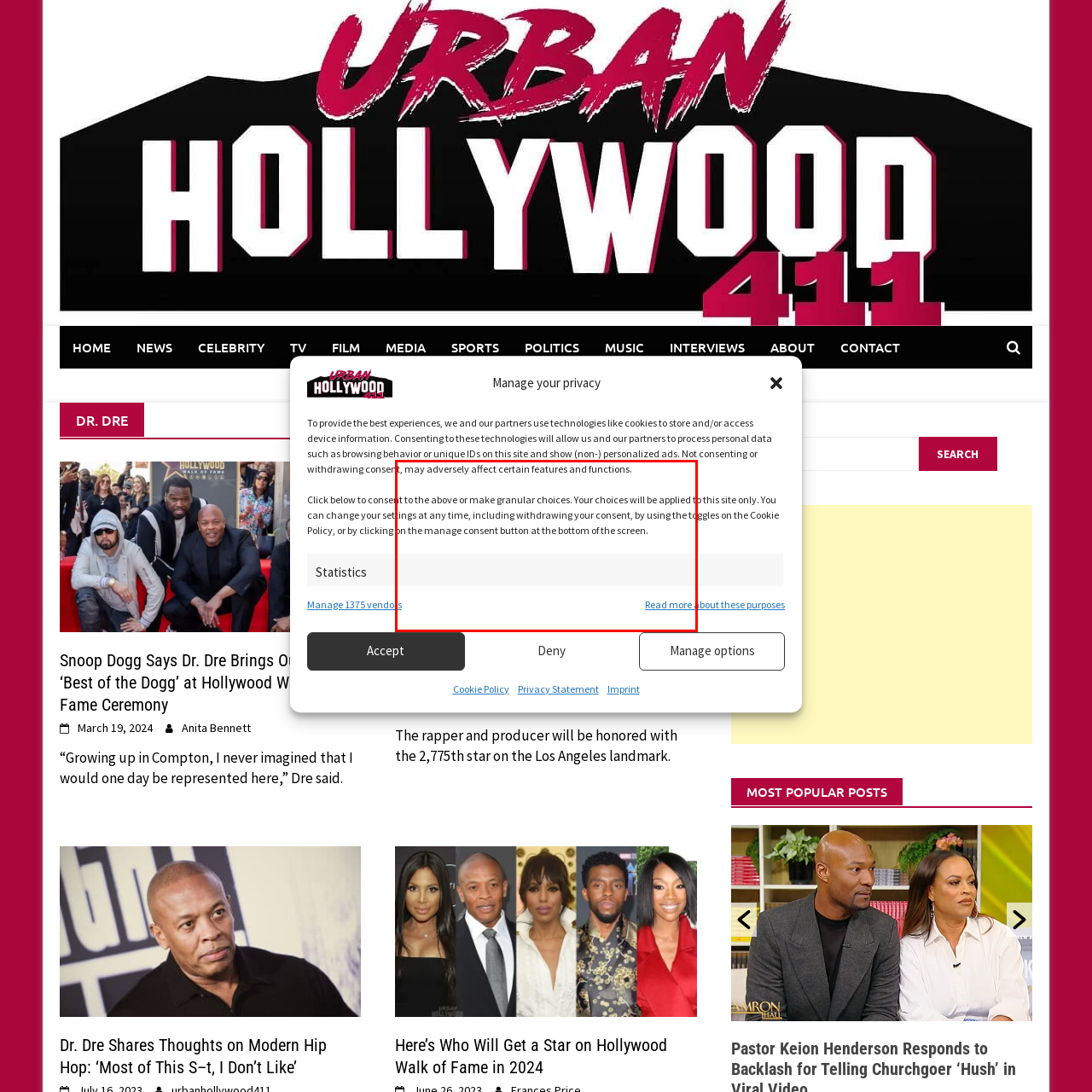Provide a thorough description of the scene depicted within the red bounding box.

The image captures an important moment highlighting Dr. Dre's upcoming honor as he is set to receive a star on the Hollywood Walk of Fame. This recognition is a testament to his substantial impact on the music industry and culture. Accompanying him at the ceremony will be notable figures from the hip-hop community, signifying a celebration of his career and contributions. The article contextualizes this event, mentioning the star will be the 2,775th on the iconic Los Angeles landmark. The caption also credits the image to Shutterstock, emphasizing its relevance in documenting this significant milestone in Dr. Dre's legacy.